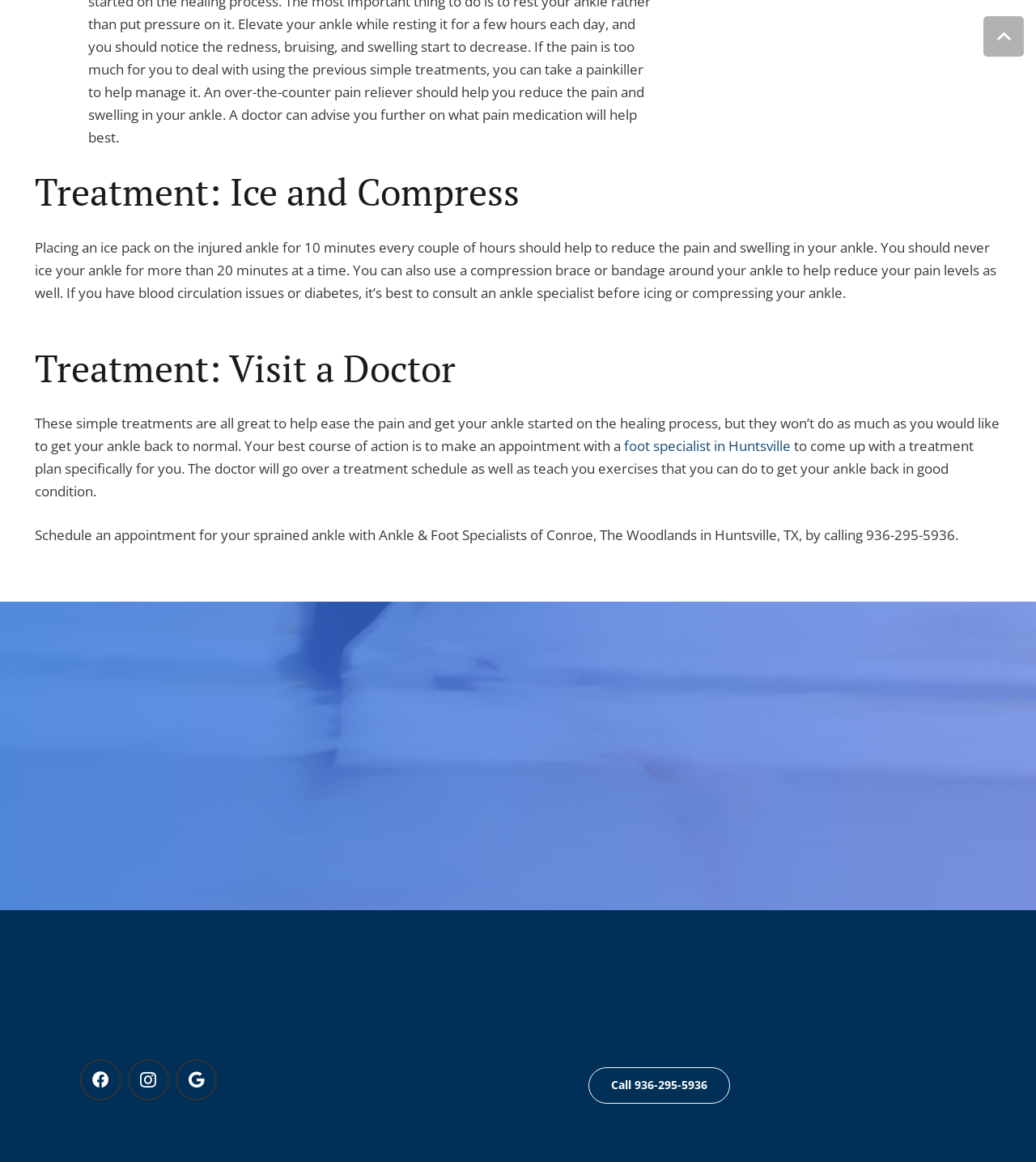With reference to the image, please provide a detailed answer to the following question: What are the three office locations mentioned on the webpage?

The webpage mentions three office locations: Conroe Office at 2010 S. Loop 336 W. Suite 100, Huntsville Office at 103 Medical Park Drive Suite B, and Woodlands Office at 3115 College Park Drive, Suite 103 B.